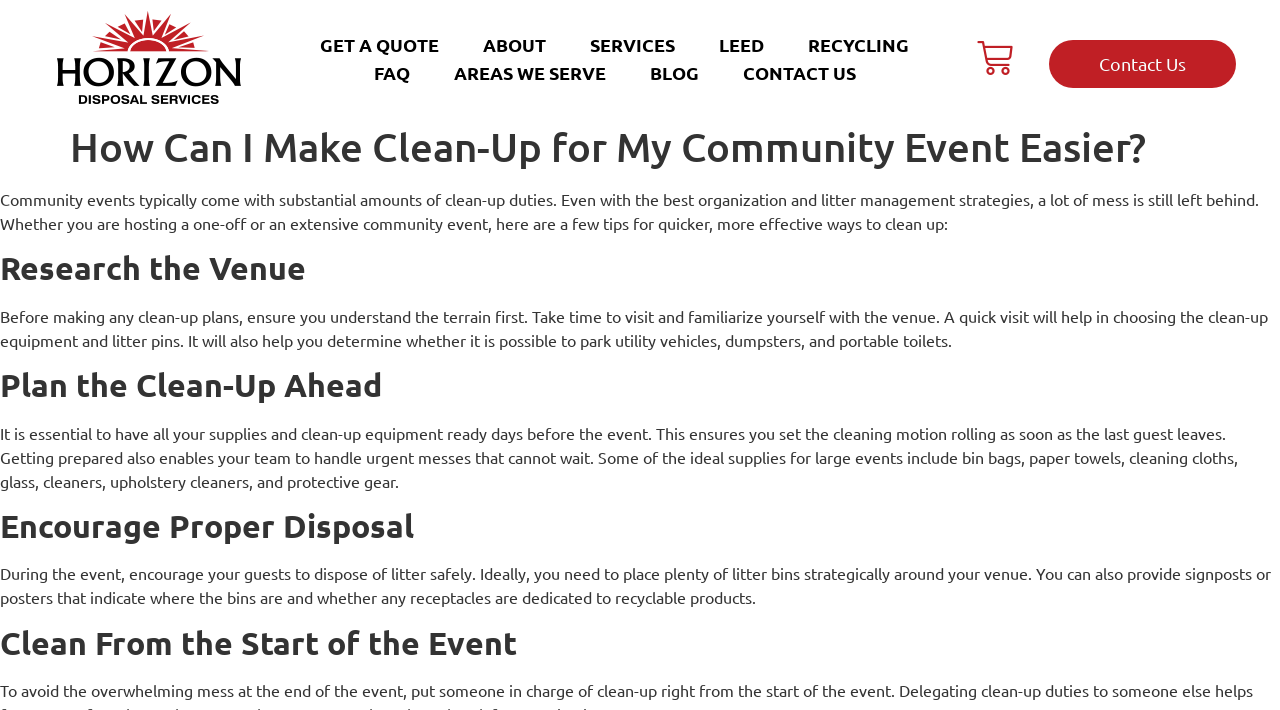Determine the bounding box coordinates for the clickable element required to fulfill the instruction: "View SERVICES". Provide the coordinates as four float numbers between 0 and 1, i.e., [left, top, right, bottom].

[0.453, 0.043, 0.535, 0.081]